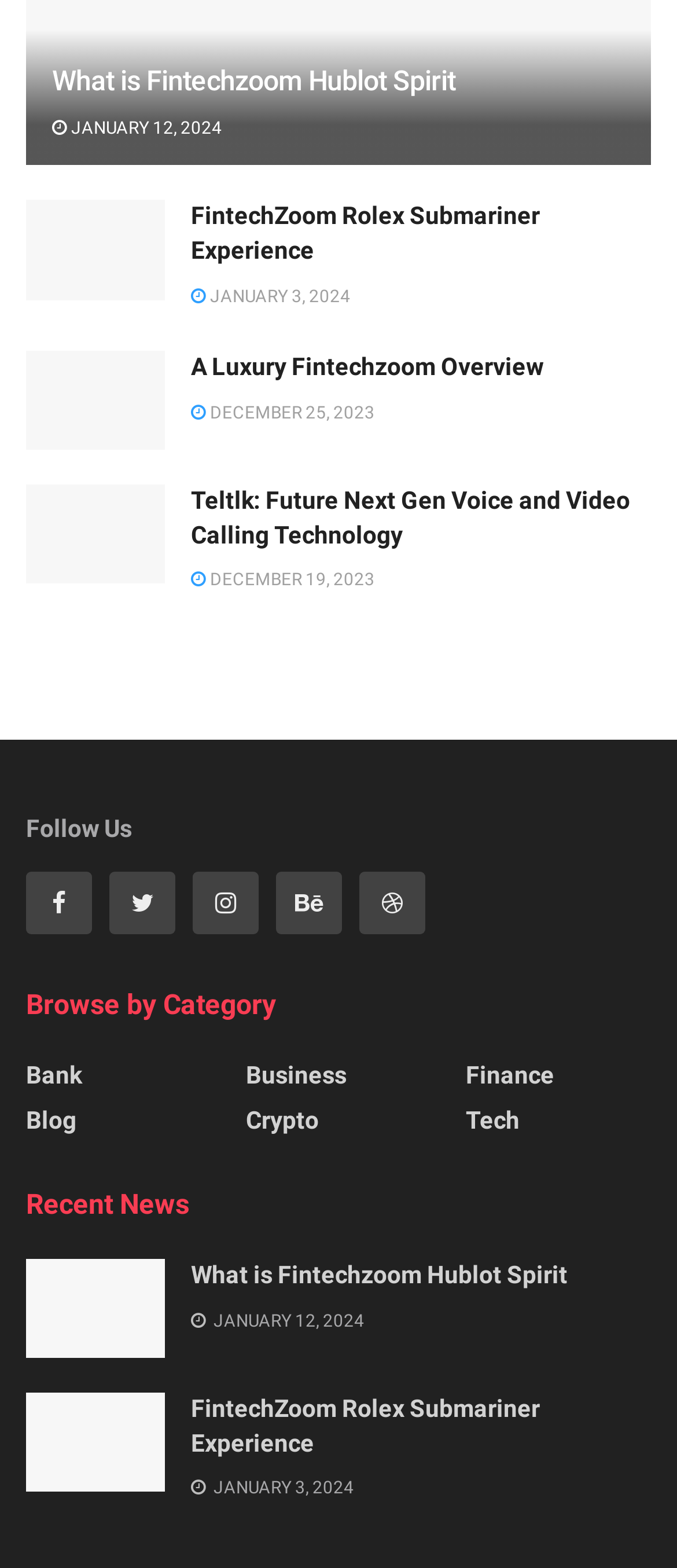Provide a one-word or brief phrase answer to the question:
What is the title of the first article?

What is Fintechzoom Hublot Spirit